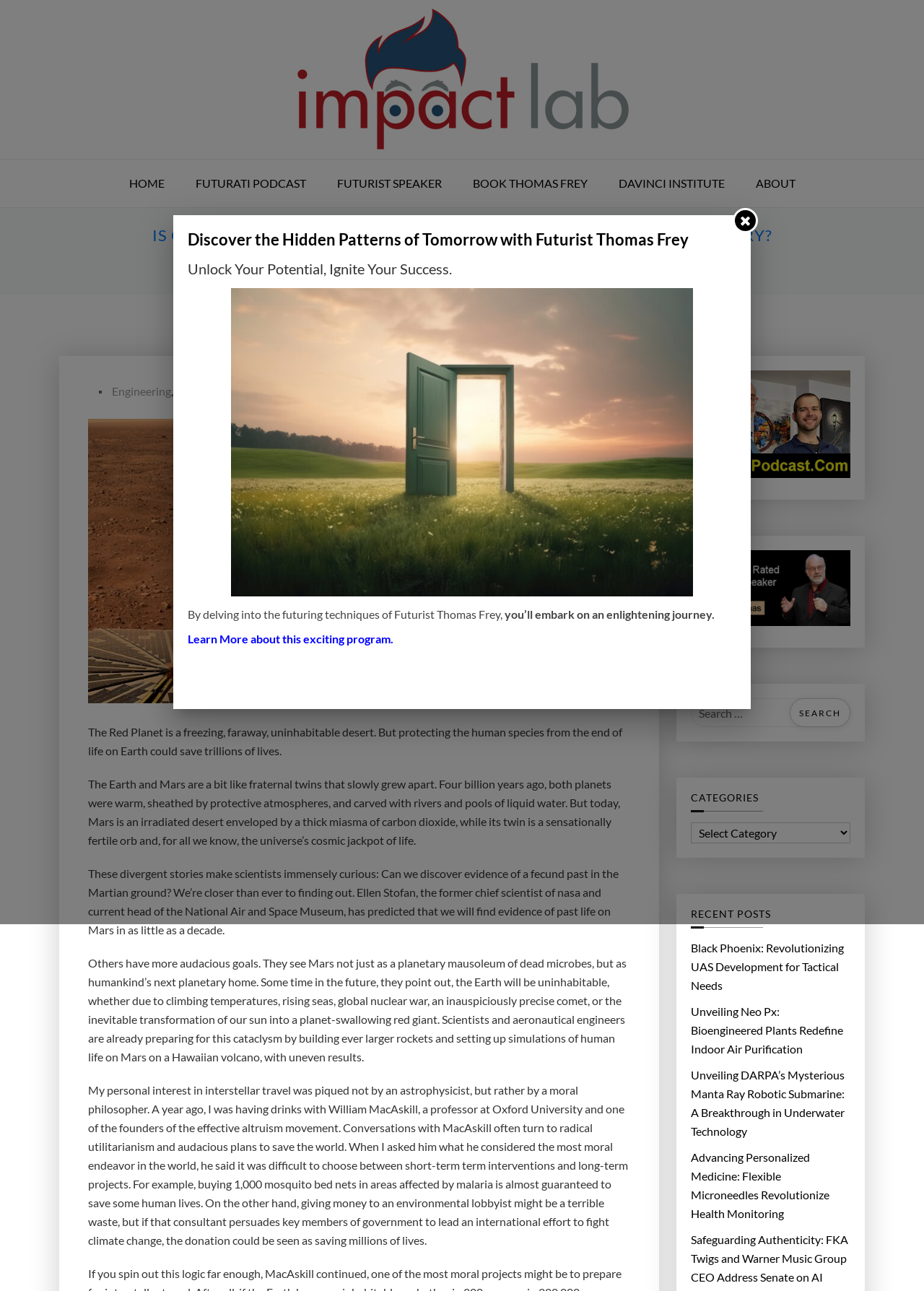Examine the screenshot and answer the question in as much detail as possible: What is the text of the search box placeholder?

I found the search box element and looked at its child element, which is a StaticText with the text 'Search for:'.